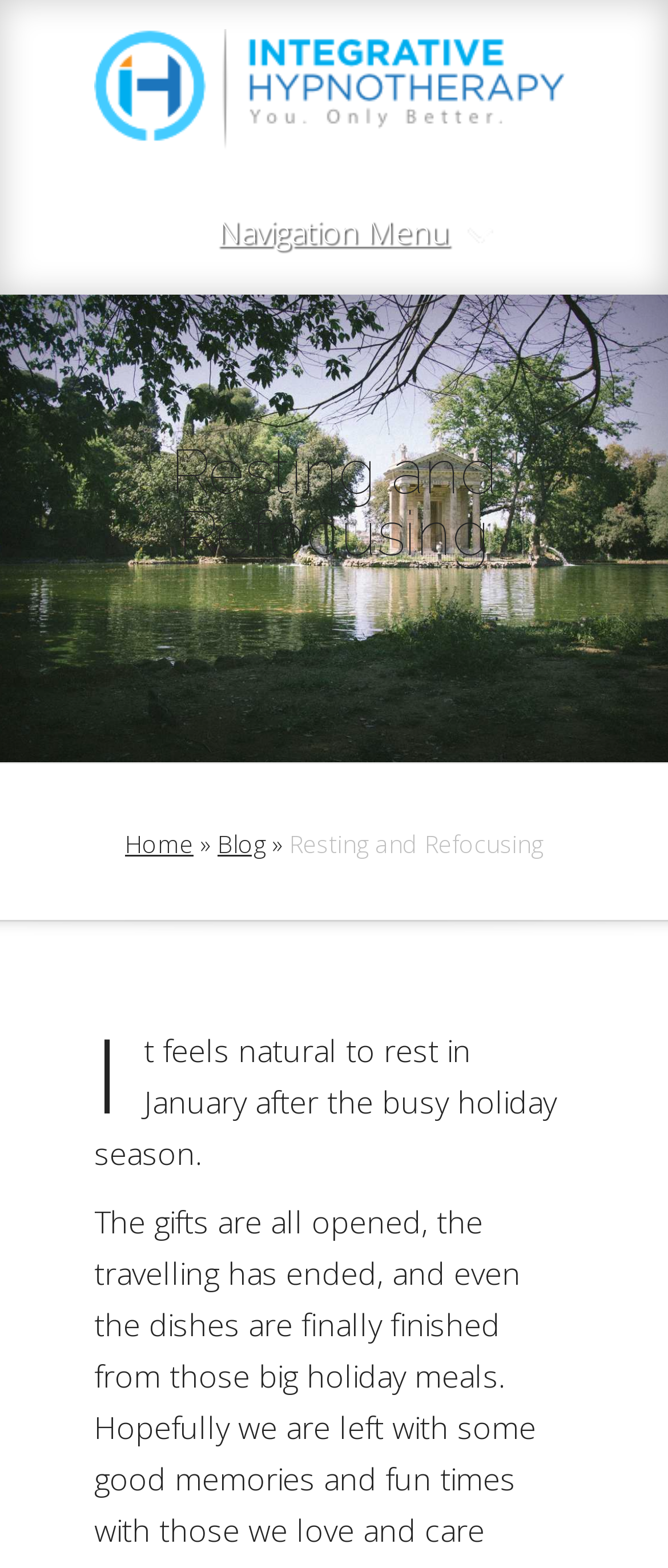Locate the bounding box for the described UI element: "Blog". Ensure the coordinates are four float numbers between 0 and 1, formatted as [left, top, right, bottom].

[0.326, 0.528, 0.397, 0.548]